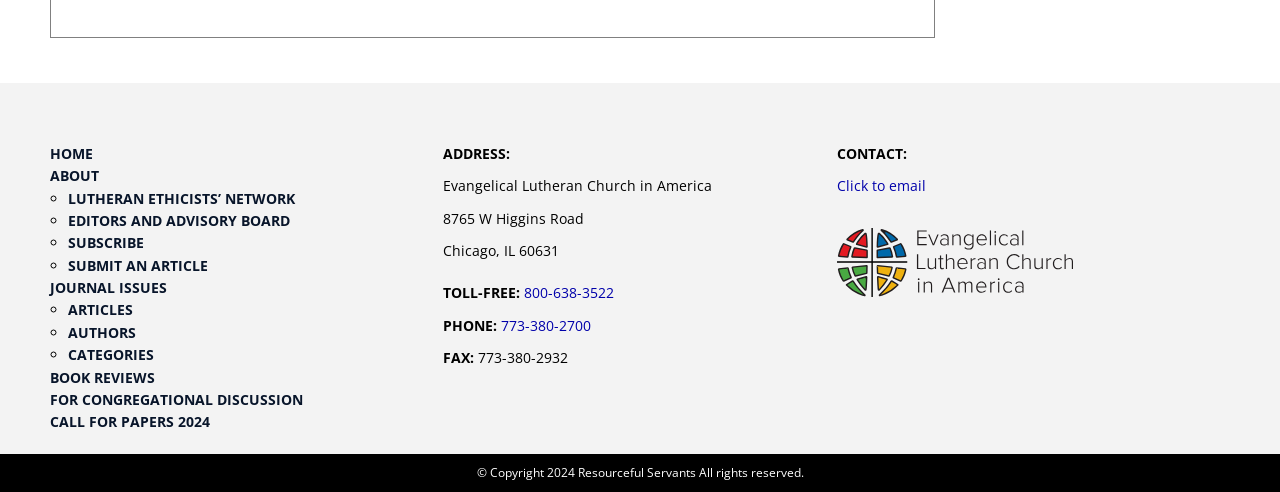Use a single word or phrase to respond to the question:
What is the address of the organization?

8765 W Higgins Road, Chicago, IL 60631